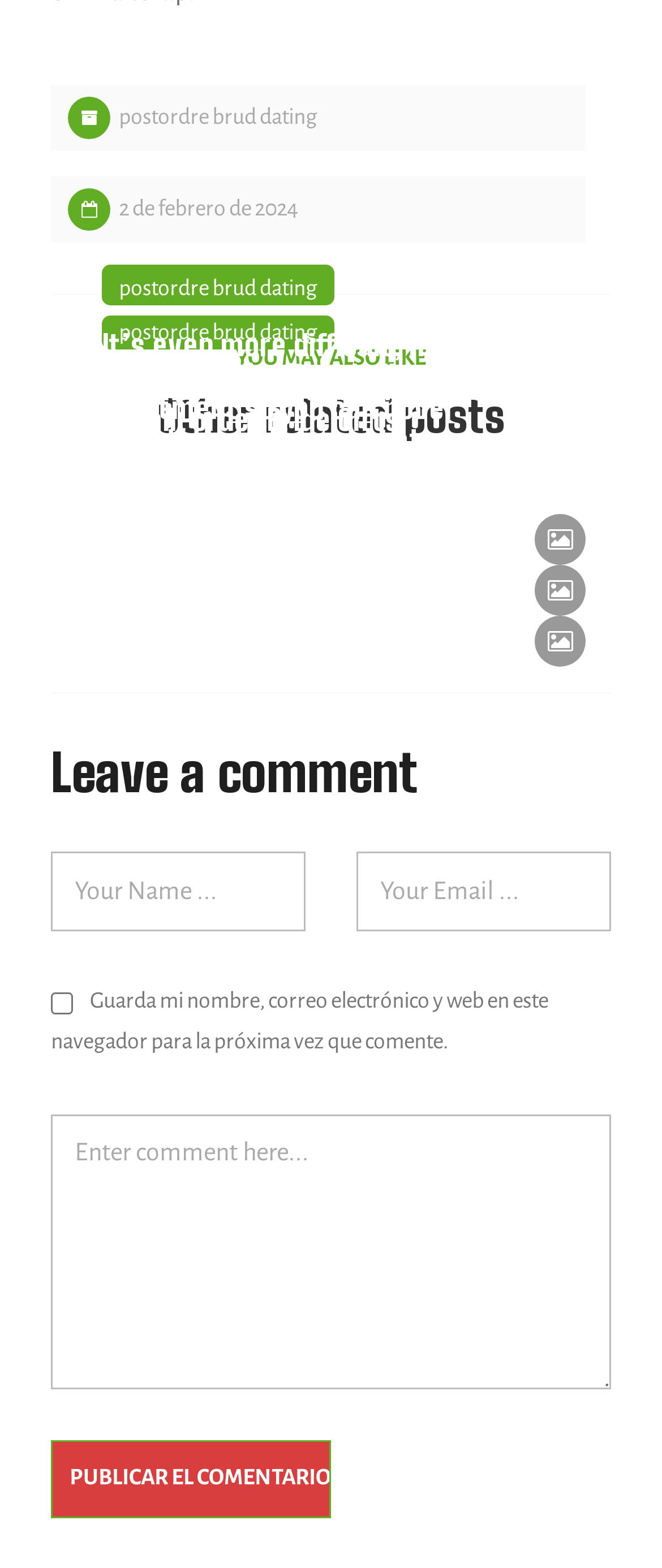What is the date mentioned on the webpage?
Give a comprehensive and detailed explanation for the question.

I found the date '2 de febrero de 2024' on the webpage, which is located at the top section of the page, indicating the date of the post or article.